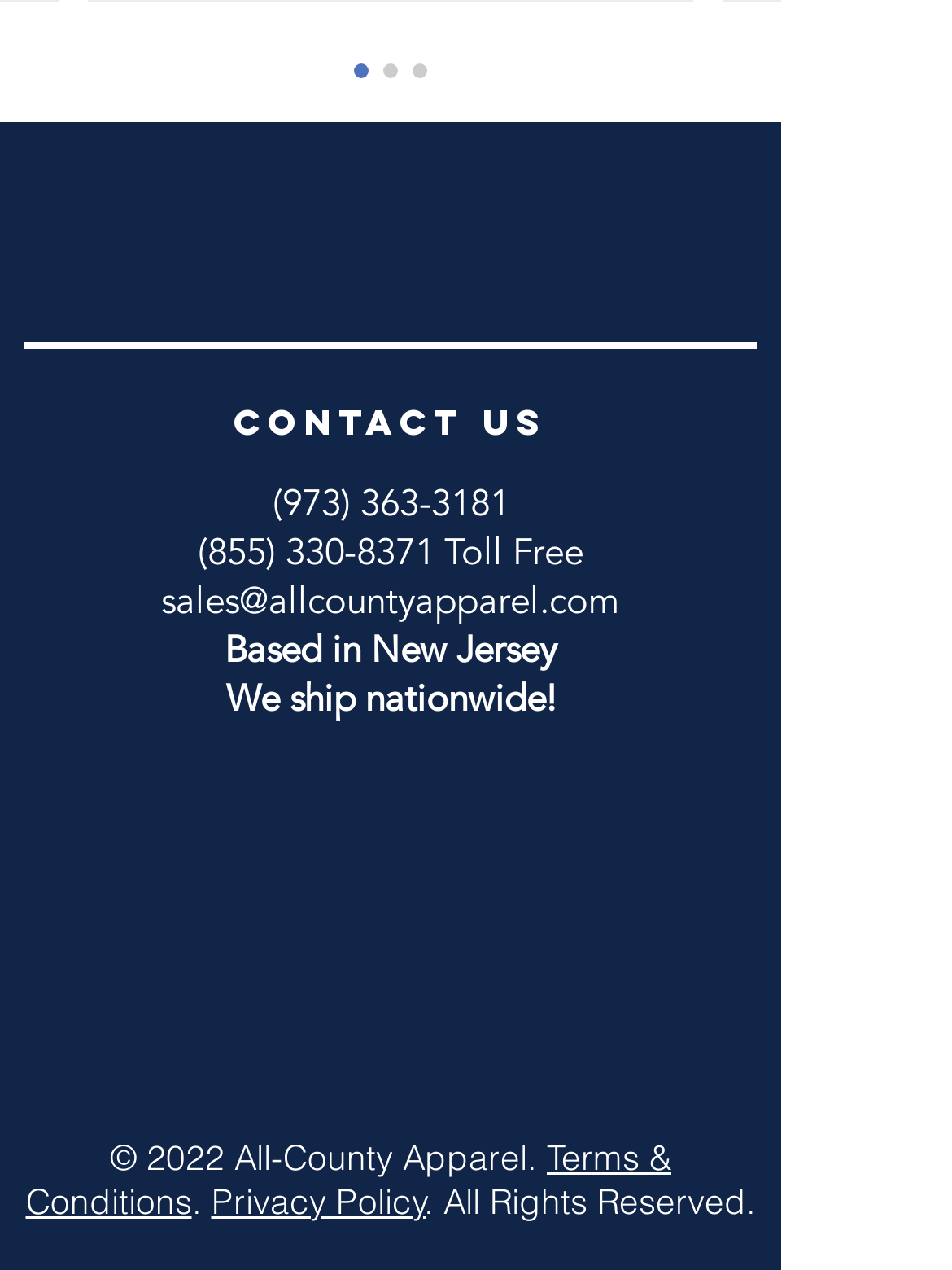What is the copyright year for the company's website?
Based on the screenshot, respond with a single word or phrase.

2022